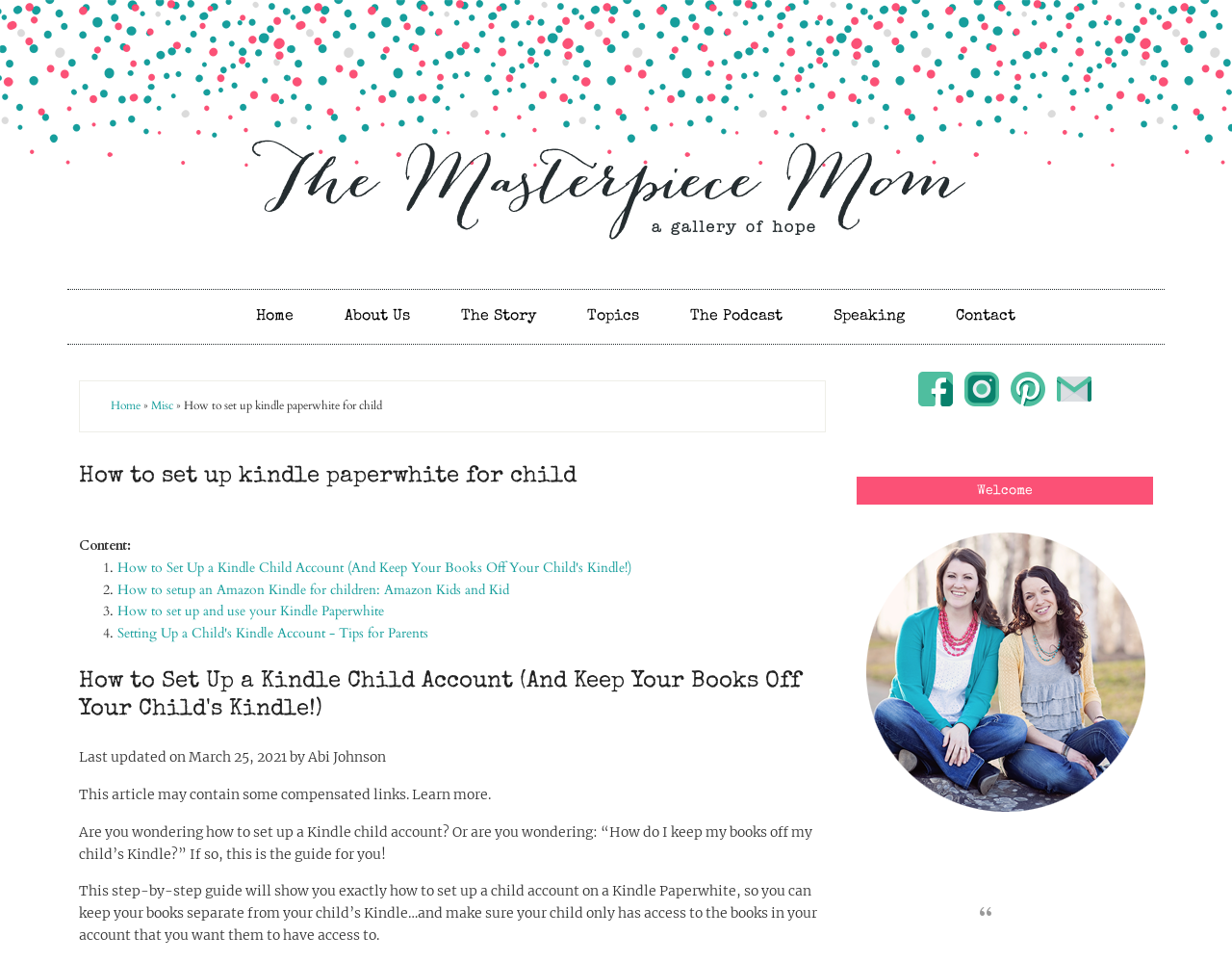Locate the bounding box coordinates of the element you need to click to accomplish the task described by this instruction: "View the image".

[0.698, 0.548, 0.933, 0.849]